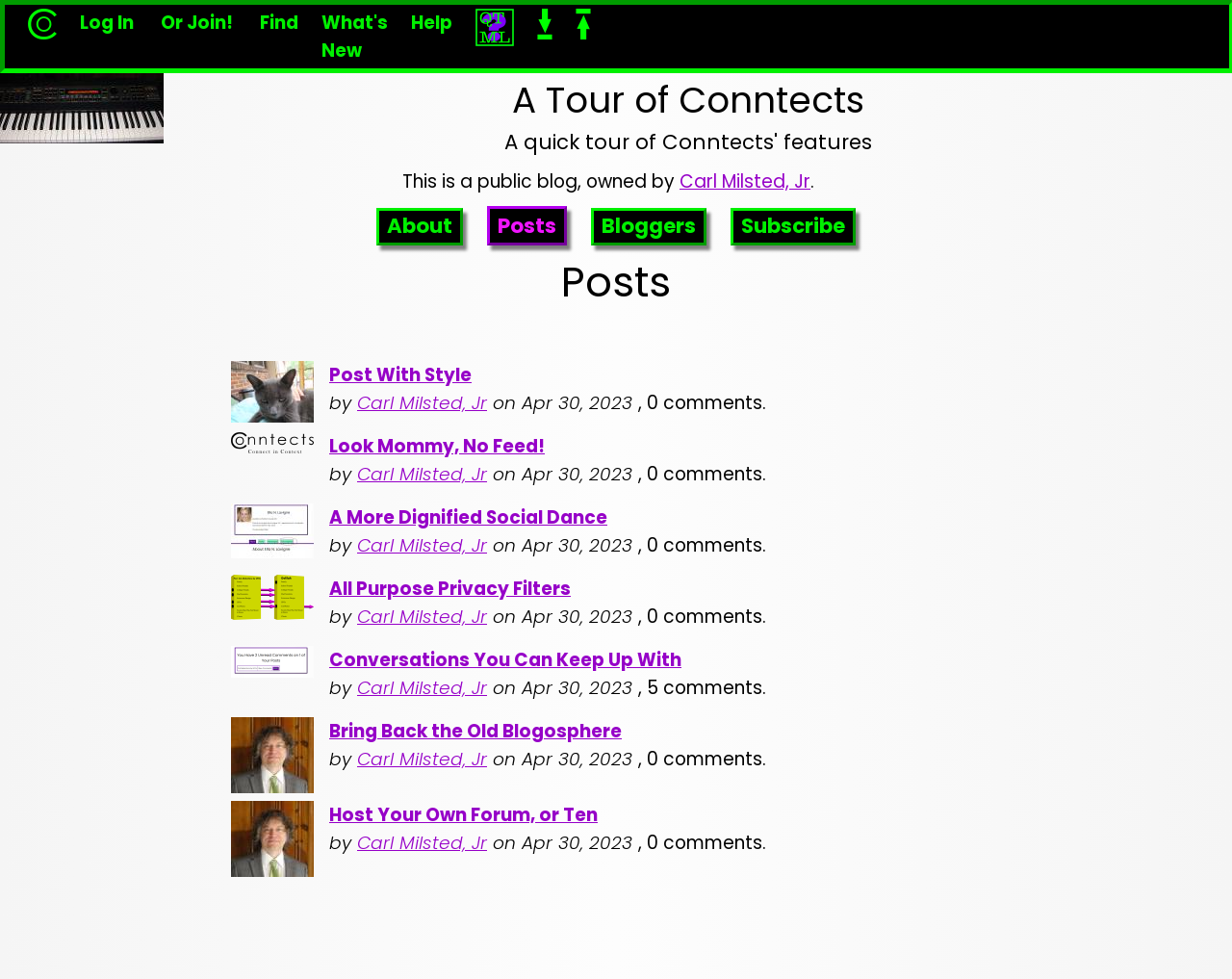Locate the coordinates of the bounding box for the clickable region that fulfills this instruction: "Explore 'QTML Reference'".

[0.386, 0.03, 0.417, 0.053]